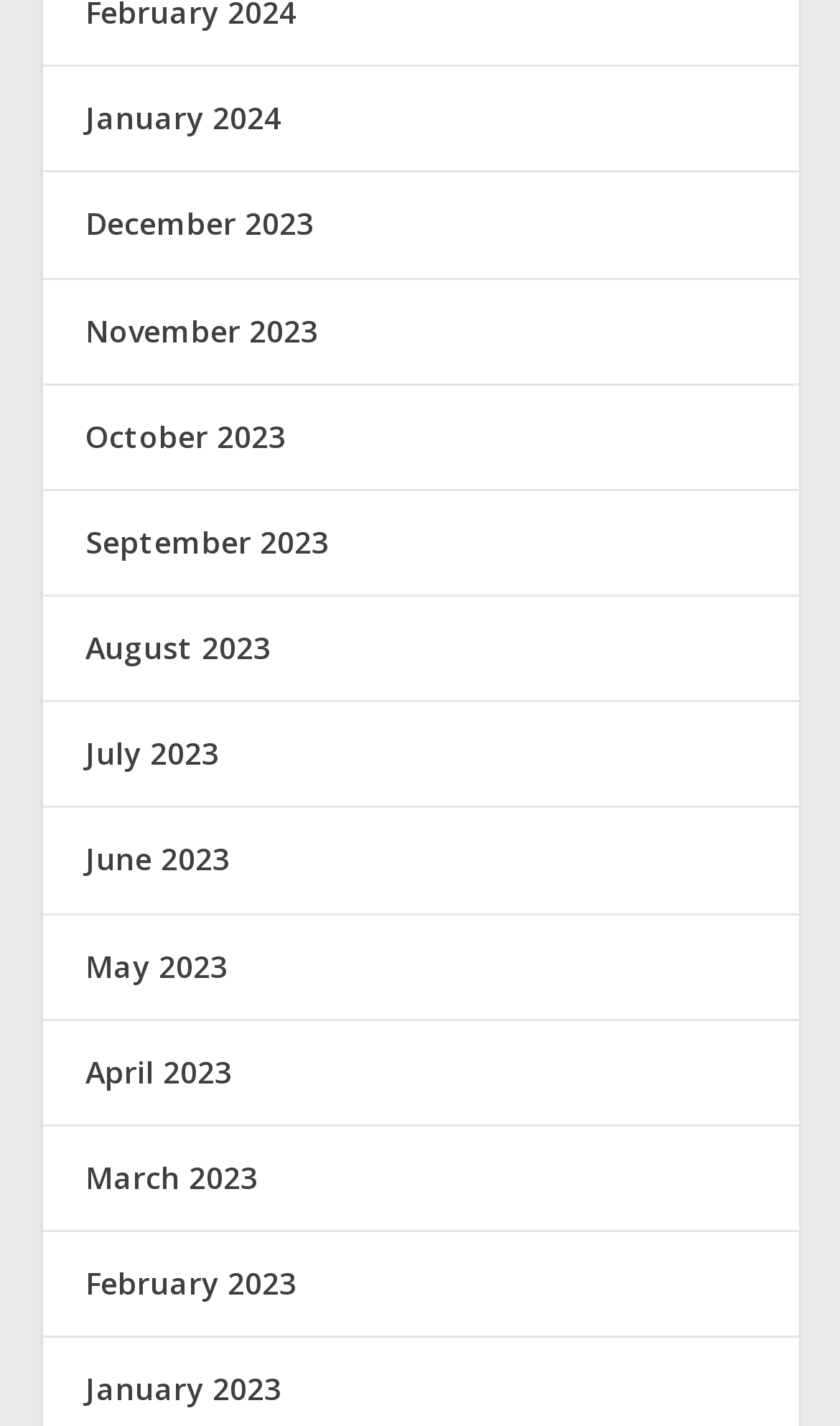Please identify the bounding box coordinates of the element on the webpage that should be clicked to follow this instruction: "Explore Cancer research company stocks". The bounding box coordinates should be given as four float numbers between 0 and 1, formatted as [left, top, right, bottom].

None